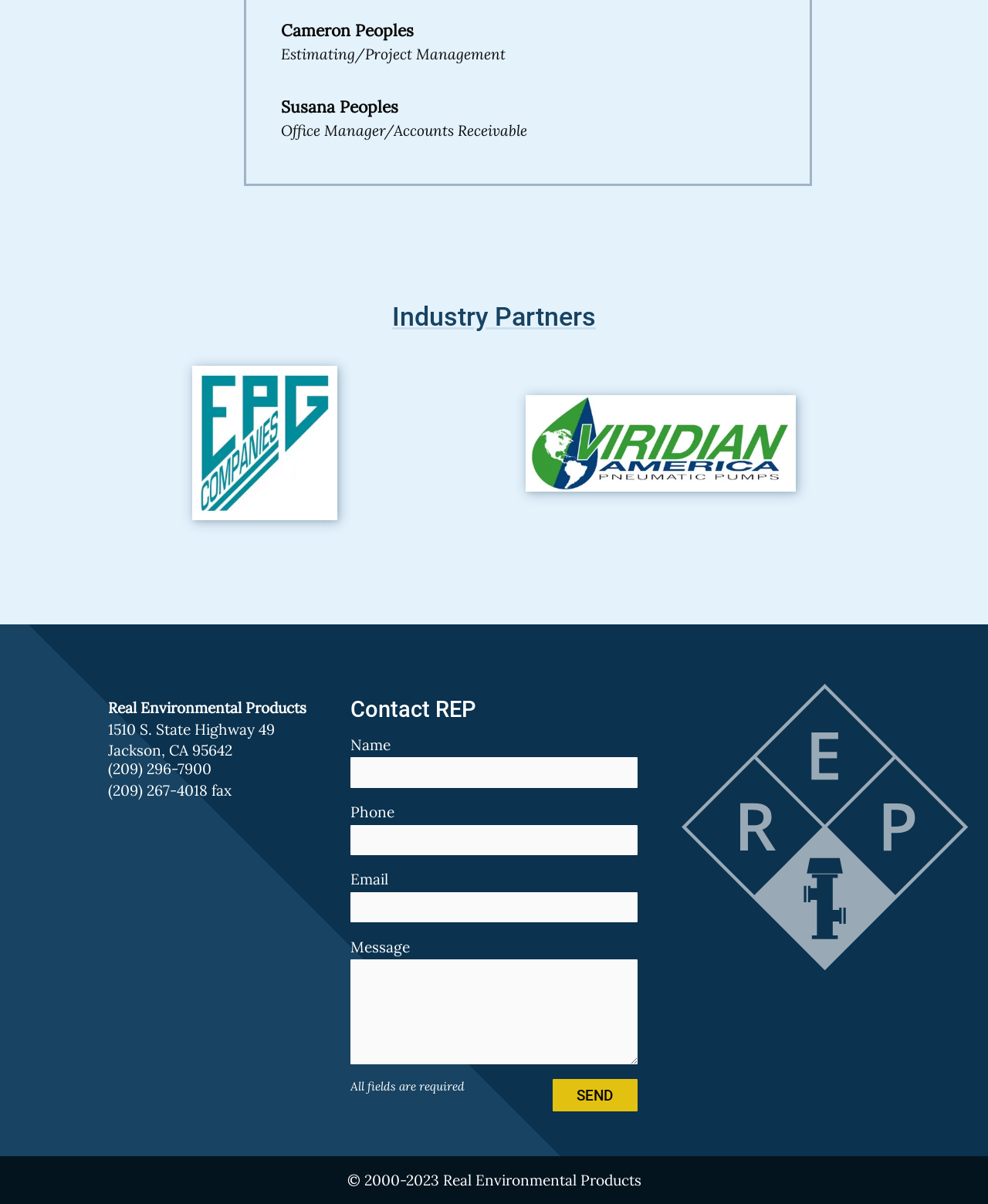Answer the question briefly using a single word or phrase: 
What is the phone number of the company?

(209) 296-7900